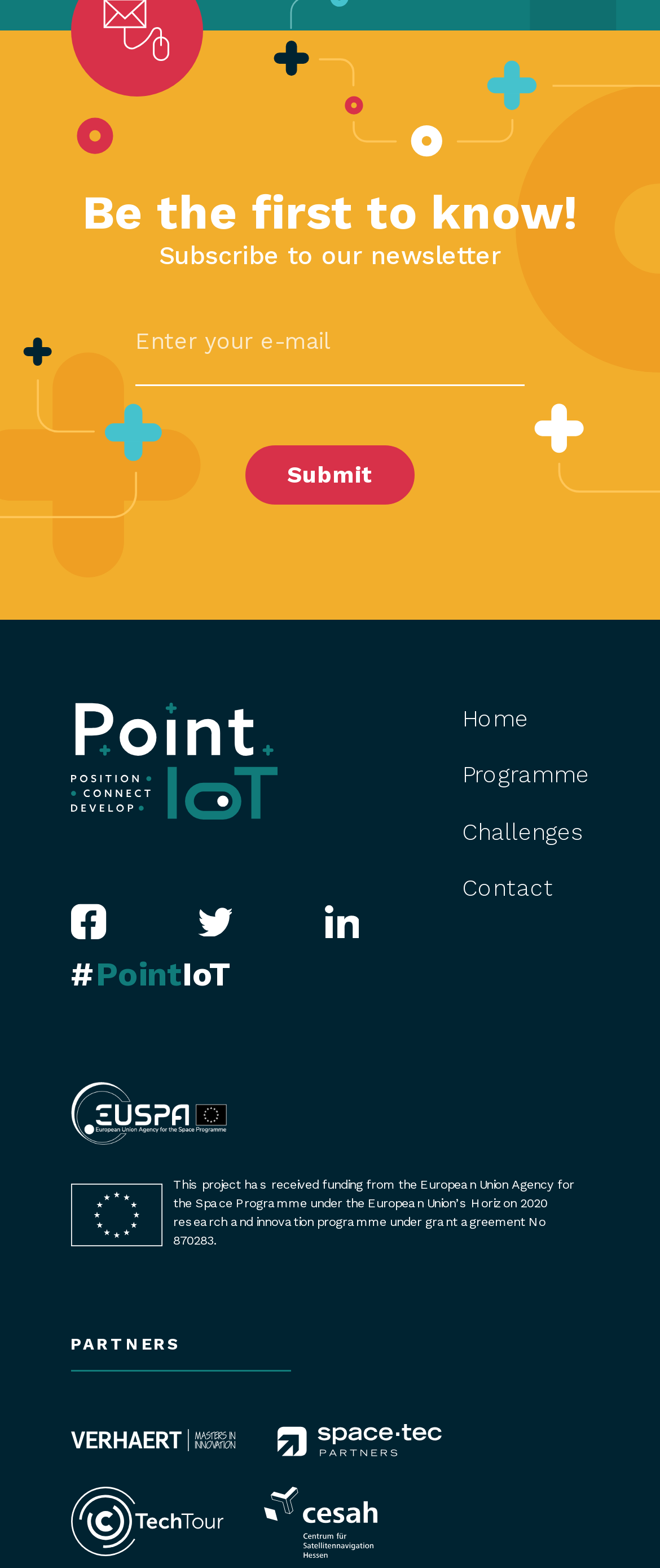How many partner logos are displayed?
Look at the image and answer with only one word or phrase.

3